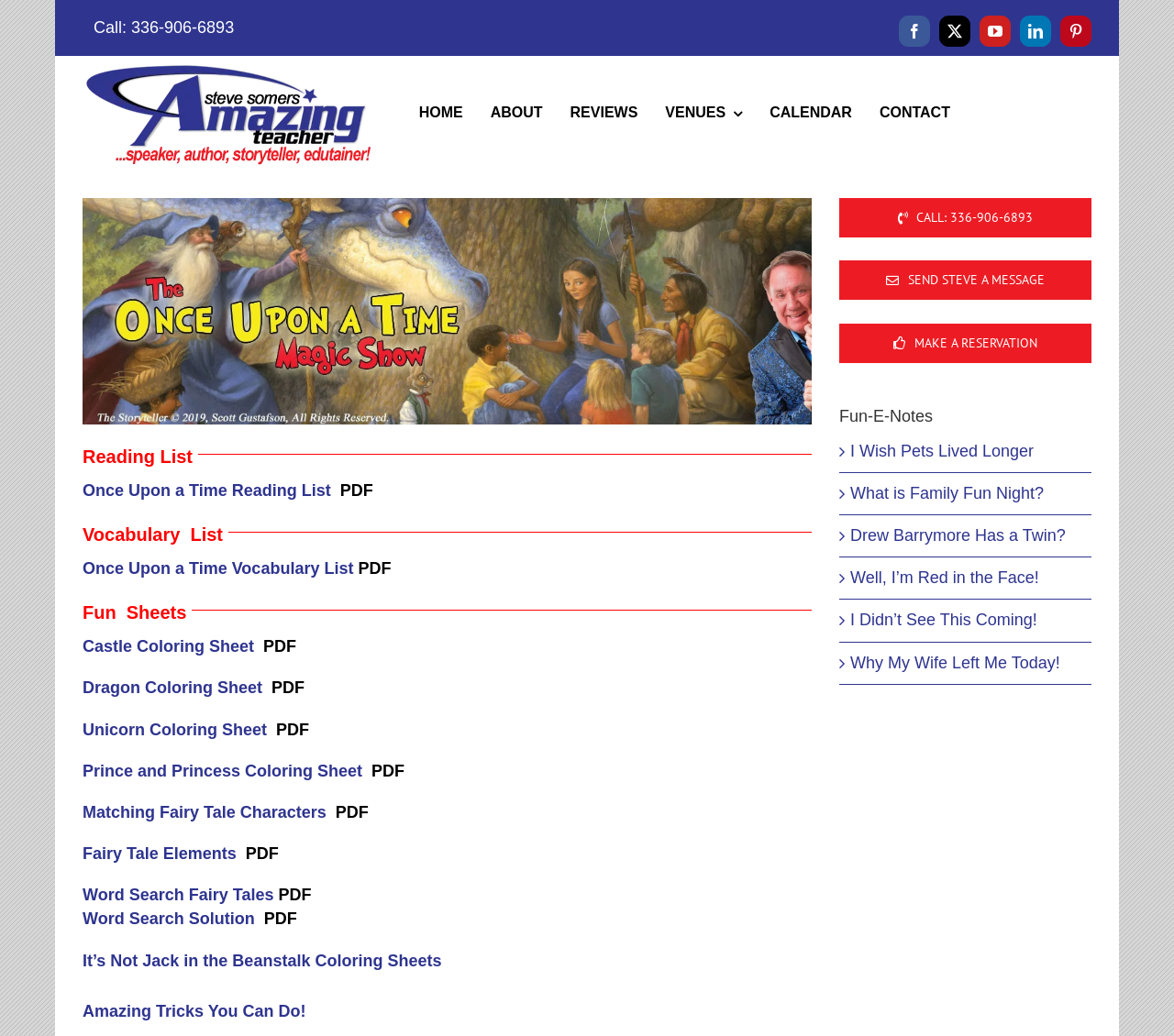Given the description of the UI element: "Call: 336-906-6893", predict the bounding box coordinates in the form of [left, top, right, bottom], with each value being a float between 0 and 1.

[0.715, 0.191, 0.93, 0.229]